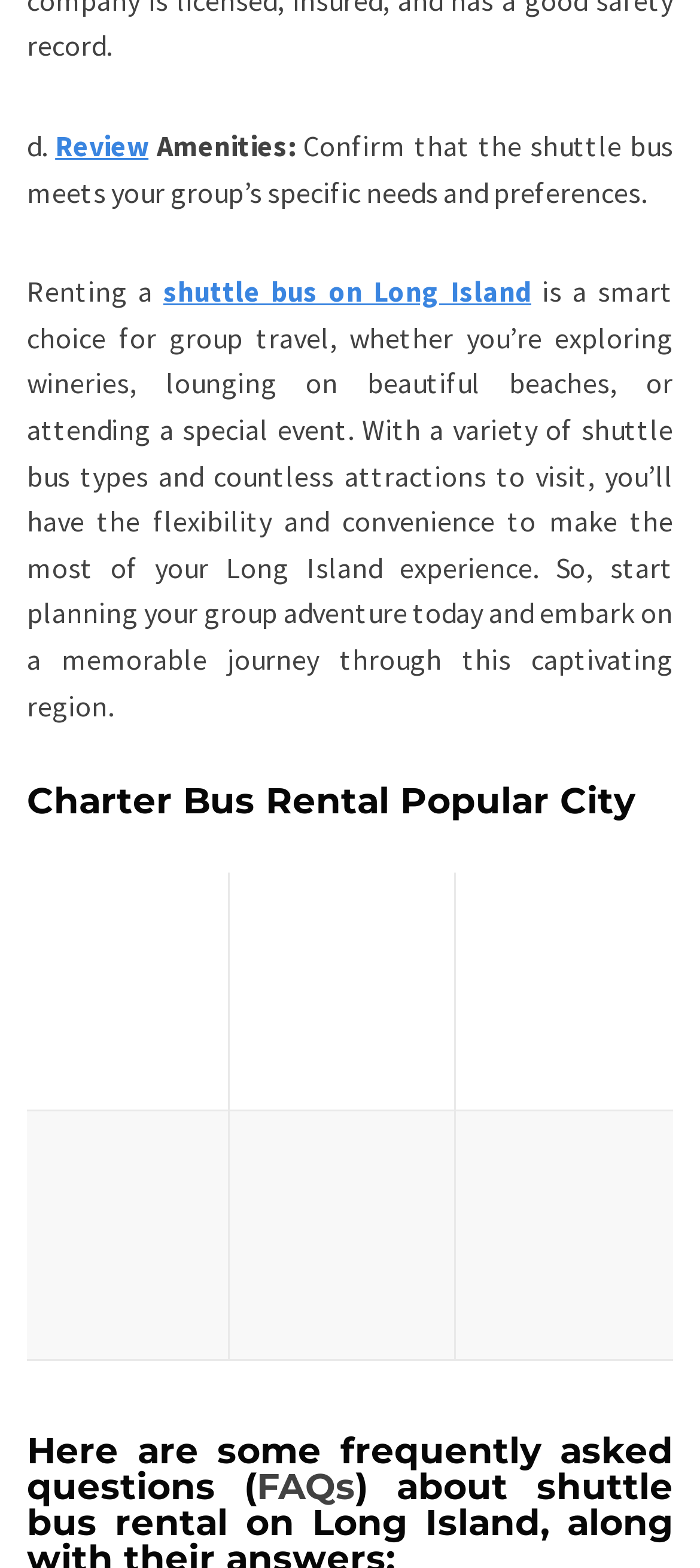Determine the bounding box for the HTML element described here: "shuttle bus on Long Island". The coordinates should be given as [left, top, right, bottom] with each number being a float between 0 and 1.

[0.233, 0.174, 0.759, 0.197]